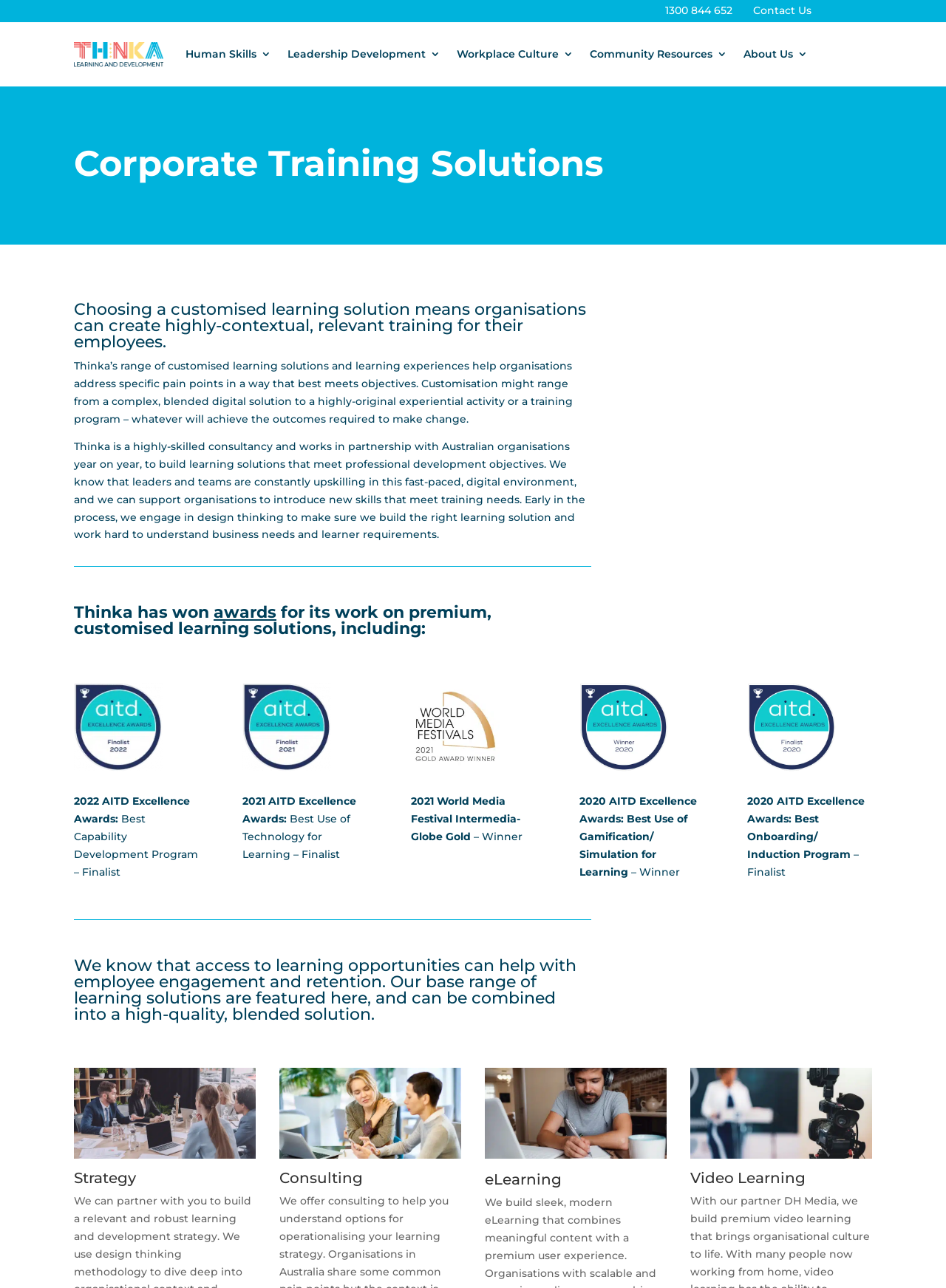Create a detailed narrative of the webpage’s visual and textual elements.

The webpage is about Thinka, a company that offers corporate training solutions. At the top, there is a navigation menu with links to "1300 844 652", "Contact Us", and several other options. Below the navigation menu, there is a heading that reads "Corporate Training Solutions". 

The main content of the page is divided into several sections. The first section explains the benefits of customized learning solutions, stating that they can help organizations address specific pain points and achieve their objectives. This section includes two paragraphs of text that describe Thinka's approach to creating customized learning solutions.

The next section highlights Thinka's awards and recognition, including several images of trophies and certificates. The awards listed include the 2022 AITD Excellence Awards, 2021 AITD Excellence Awards, and 2021 World Media Festival Intermedia-Globe Gold.

Following the awards section, there is a heading that reads "We know that access to learning opportunities can help with employee engagement and retention." Below this heading, there are several images and headings that showcase Thinka's range of learning solutions, including Strategy, Consulting, eLearning, and Video Learning.

Throughout the page, there are several links and images that provide additional information about Thinka's services and expertise. The overall layout of the page is organized and easy to follow, with clear headings and concise text that effectively communicate Thinka's value proposition.